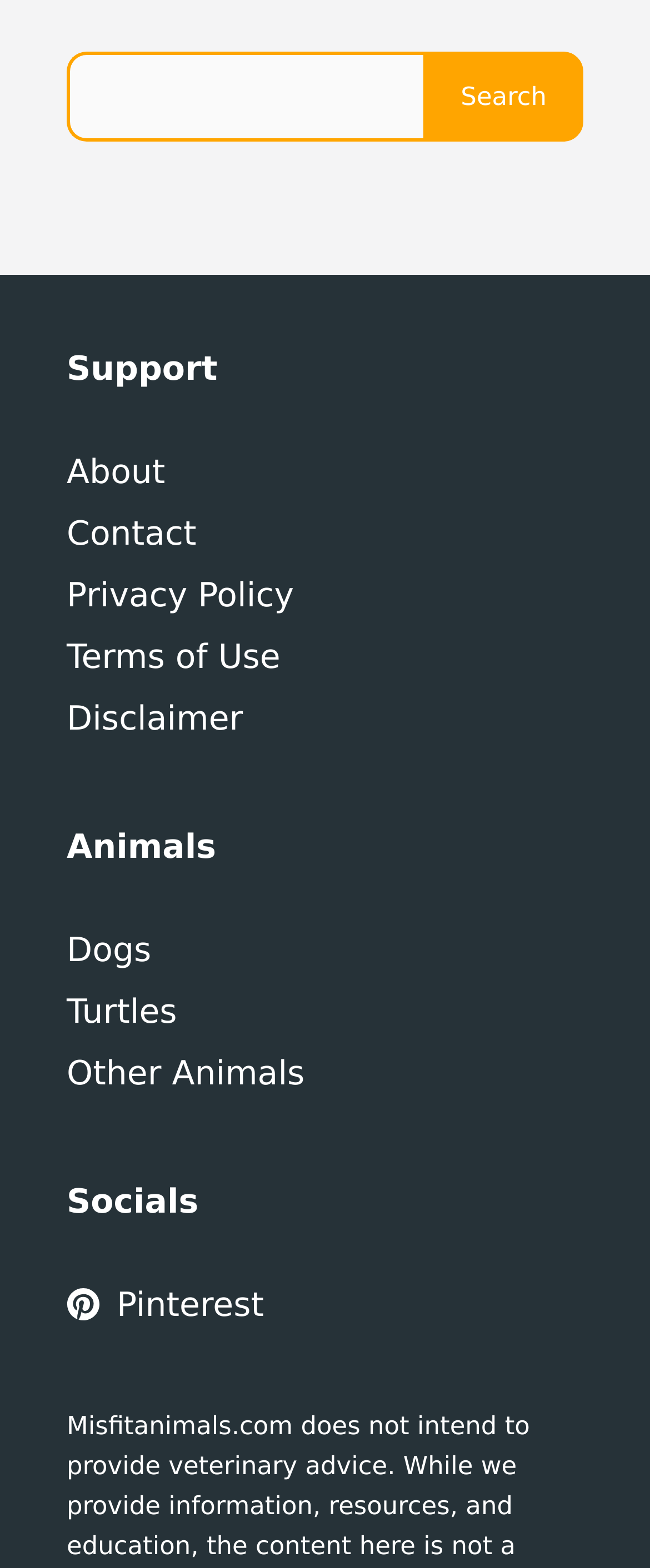Identify the bounding box coordinates for the element you need to click to achieve the following task: "Read the privacy policy". Provide the bounding box coordinates as four float numbers between 0 and 1, in the form [left, top, right, bottom].

[0.103, 0.367, 0.452, 0.392]